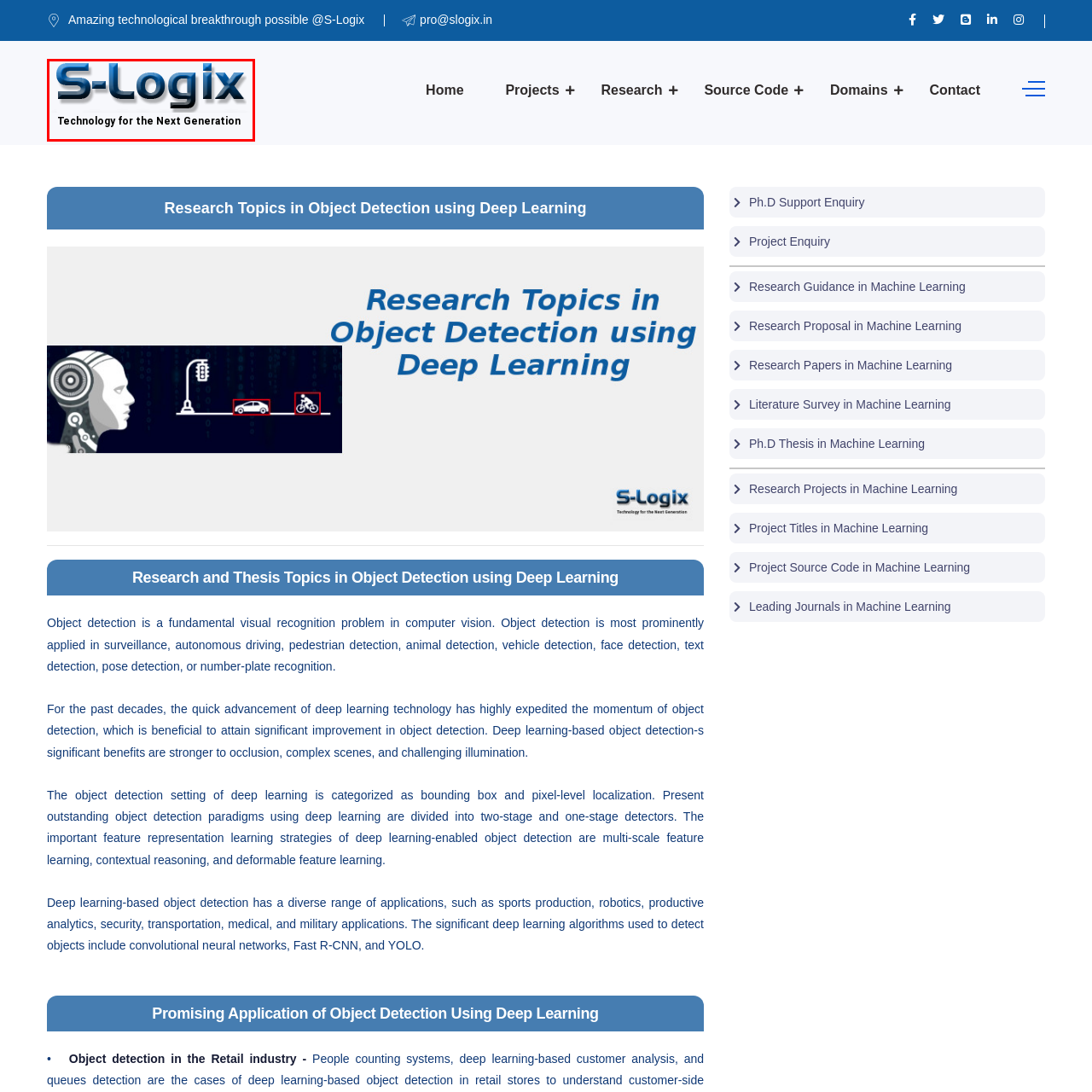Provide a comprehensive description of the image highlighted within the red bounding box.

The image features the logo of S-Logix, a technology company focused on innovative solutions for advanced applications. The logo prominently displays the name "S-Logix" in a sleek, modern font, designed with a gradient that transitions from a deep blue to a lighter blue, symbolizing a technology-driven approach. Below the company name, the tagline "Technology for the Next Generation" emphasizes S-Logix's commitment to forward-thinking advancements suited for emerging technological needs. The clean and professional design of the logo reflects S-Logix's mission to provide state-of-the-art technology solutions, aligning with their focus on deep learning and object detection research topics.